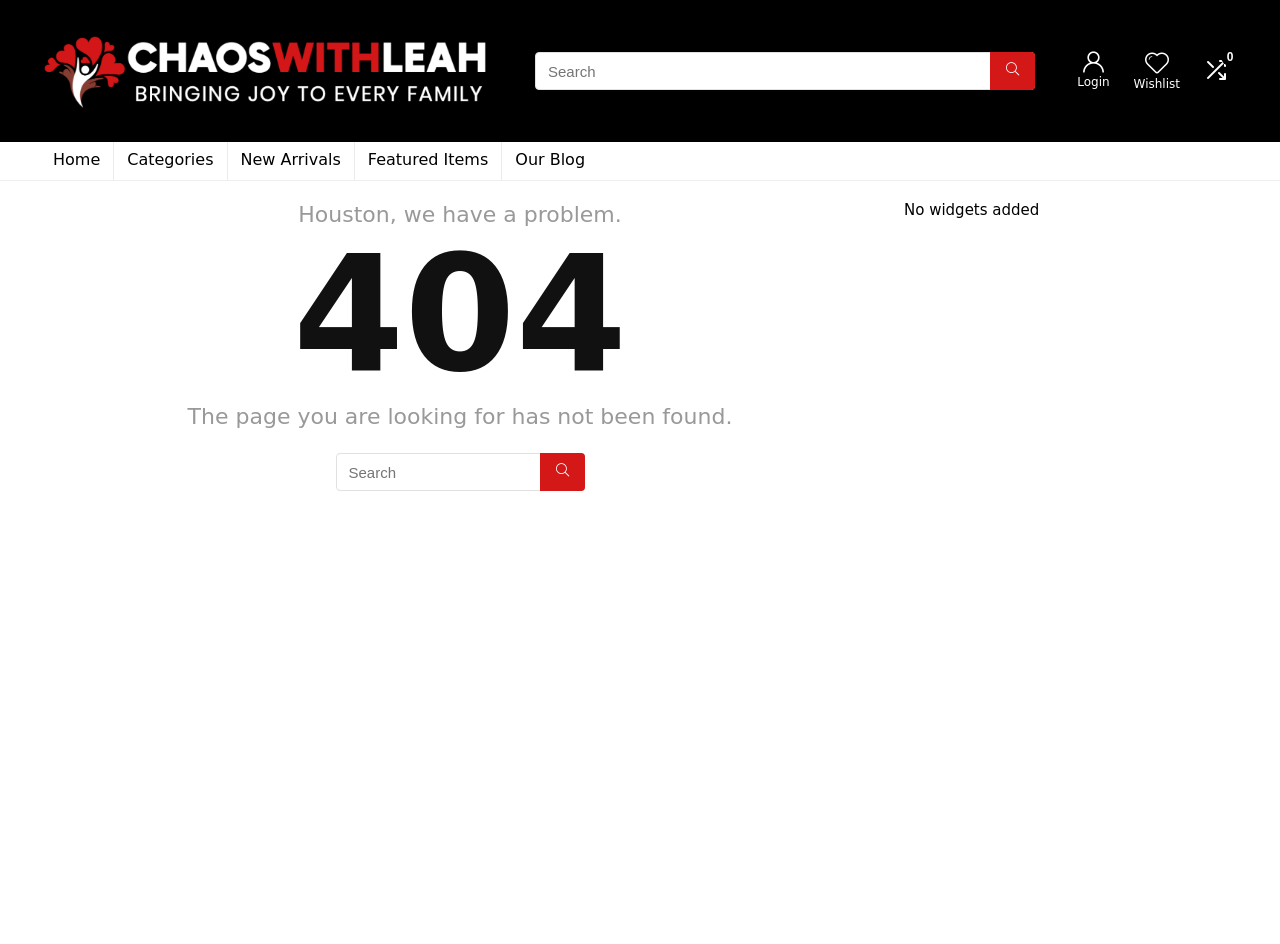Please mark the clickable region by giving the bounding box coordinates needed to complete this instruction: "search for something again".

[0.262, 0.48, 0.457, 0.52]